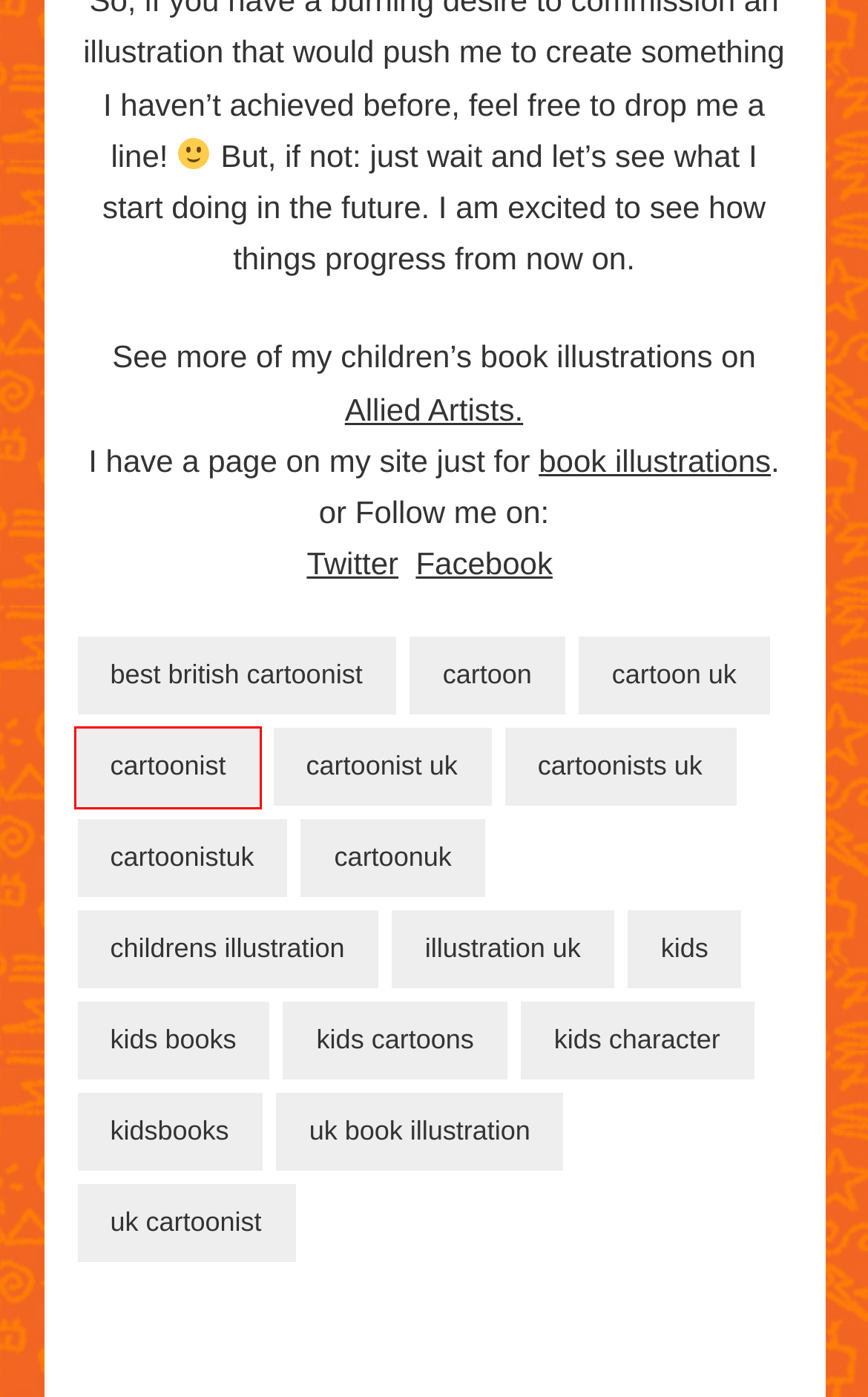Provided is a screenshot of a webpage with a red bounding box around an element. Select the most accurate webpage description for the page that appears after clicking the highlighted element. Here are the candidates:
A. flamingpencil - cartoonists uk -
B. flamingpencil - cartoonist -
C. flamingpencil - kidsbooks -
D. flamingpencil - uk cartoonist -
E. flamingpencil - kids character -
F. flamingpencil - best british cartoonist -
G. flamingpencil - kids books -
H. flamingpencil - illustration uk -

B